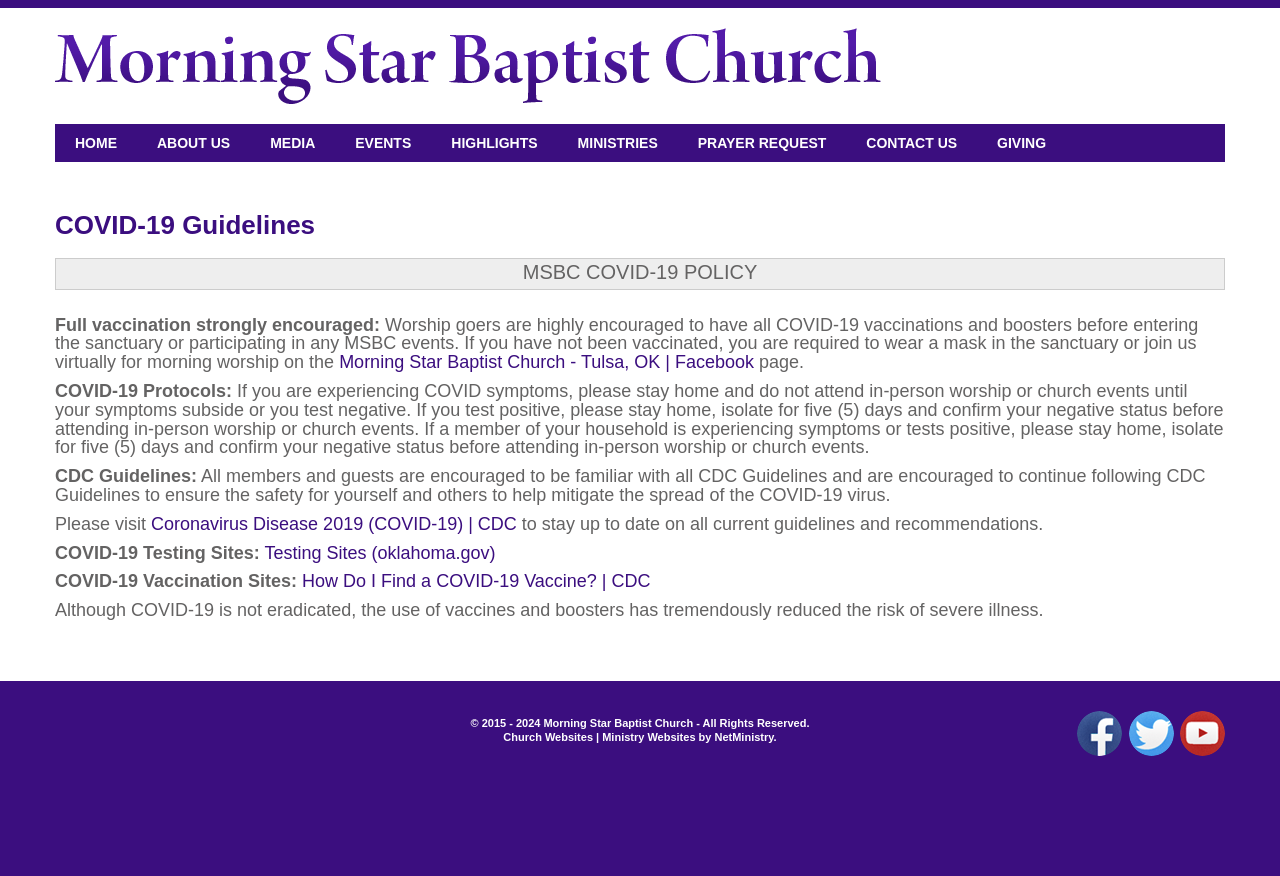Using the information shown in the image, answer the question with as much detail as possible: What is the name of the church?

The name of the church can be found in the link 'Morning Star Baptist Church' at the top of the webpage, which is also the title of the webpage as indicated by the meta description.